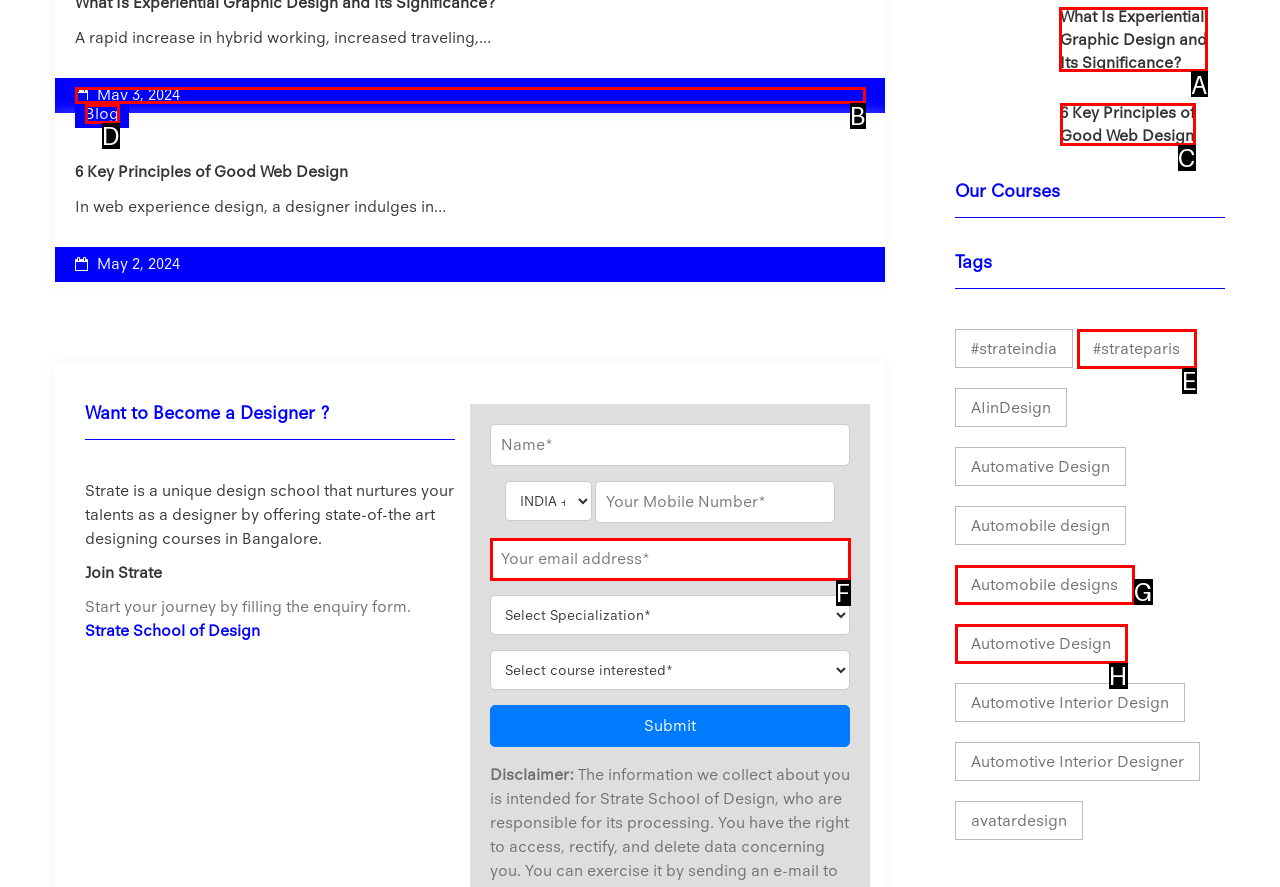Tell me which one HTML element I should click to complete the following task: Click on the 'What Is Experiential Graphic Design and Its Significance?' link Answer with the option's letter from the given choices directly.

A